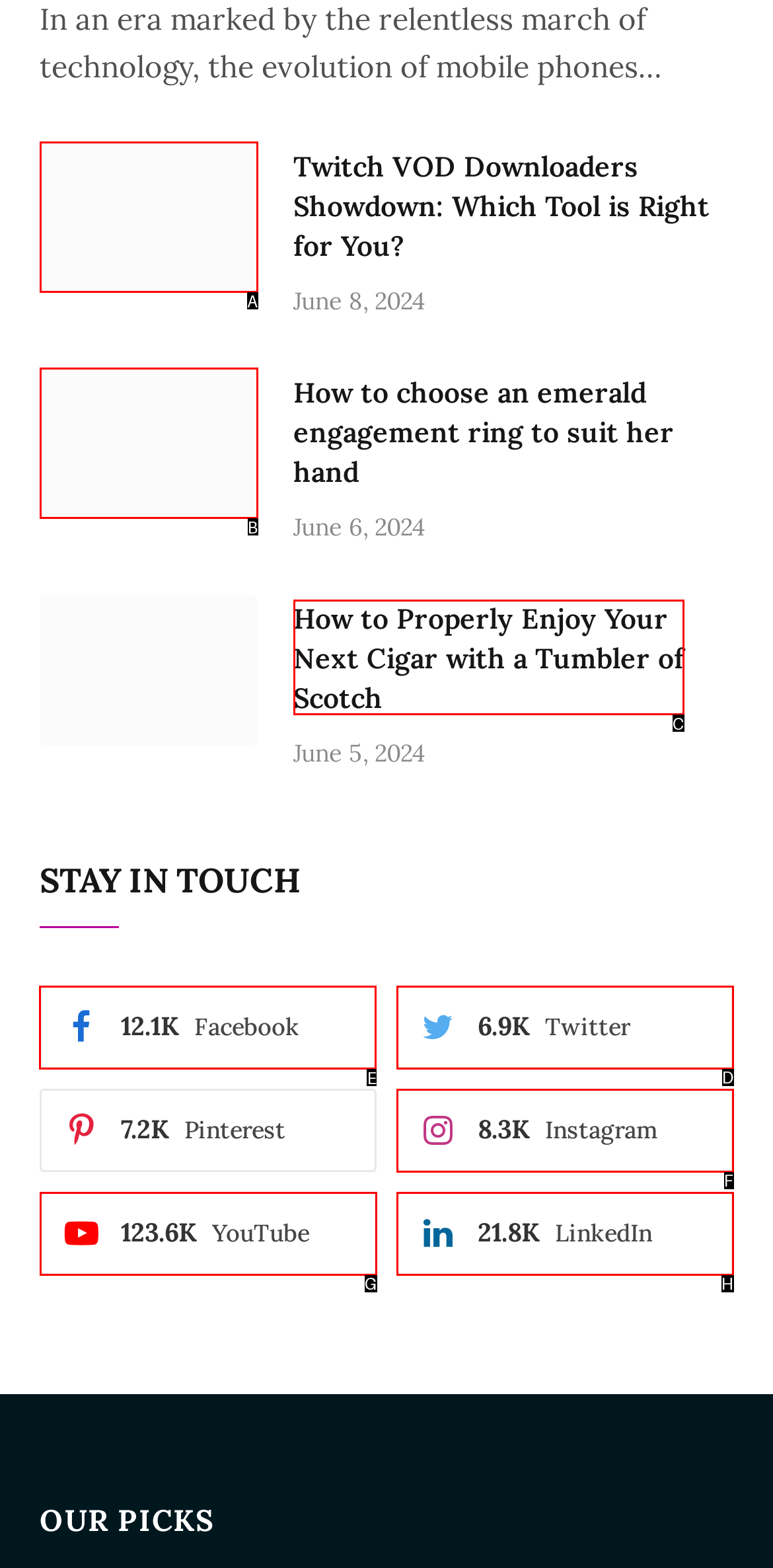Identify the letter of the option that should be selected to accomplish the following task: Check the Facebook page. Provide the letter directly.

E